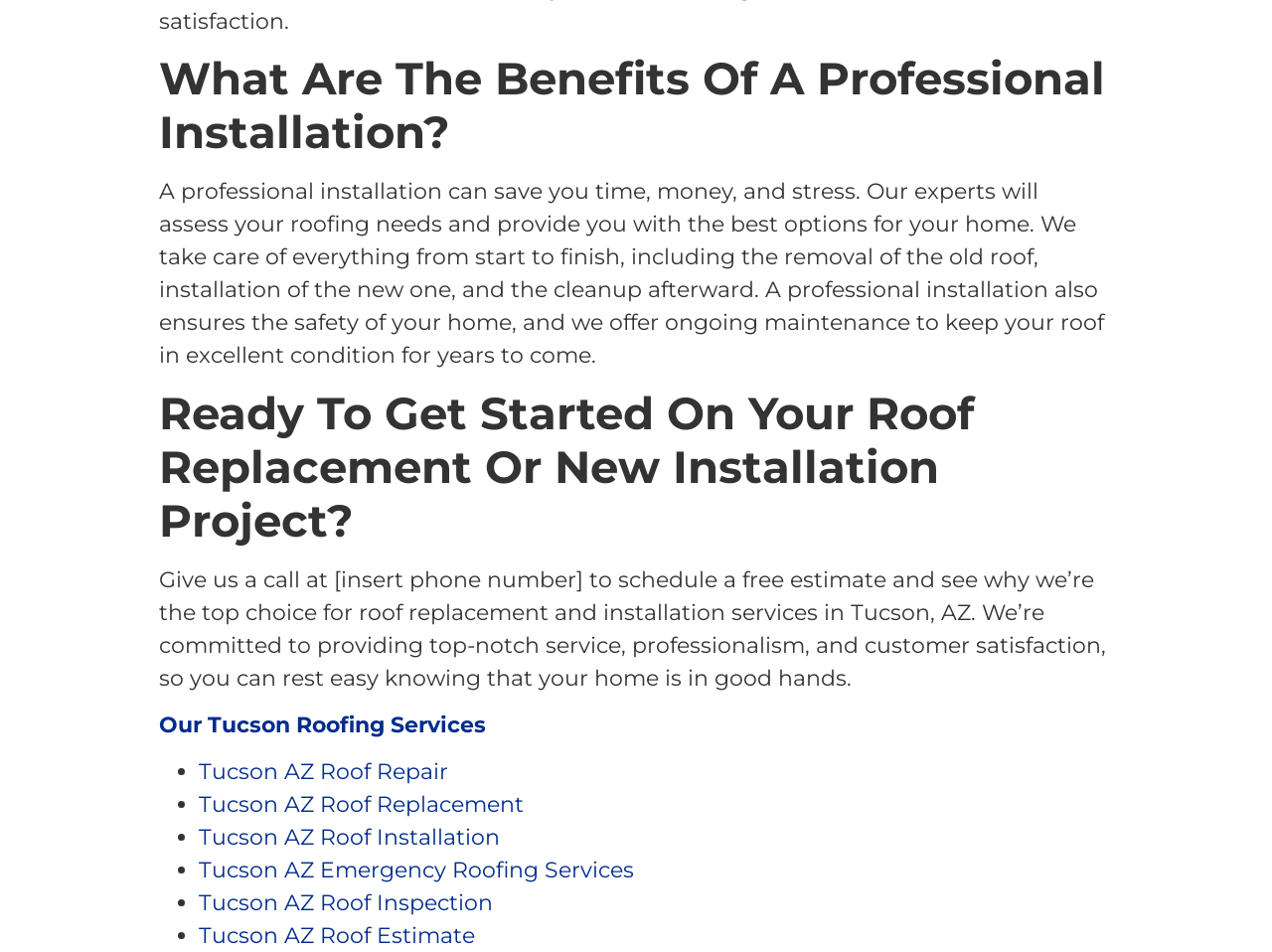Given the description Our Tucson Roofing Services, predict the bounding box coordinates of the UI element. Ensure the coordinates are in the format (top-left x, top-left y, bottom-right x, bottom-right y) and all values are between 0 and 1.

[0.125, 0.747, 0.382, 0.775]